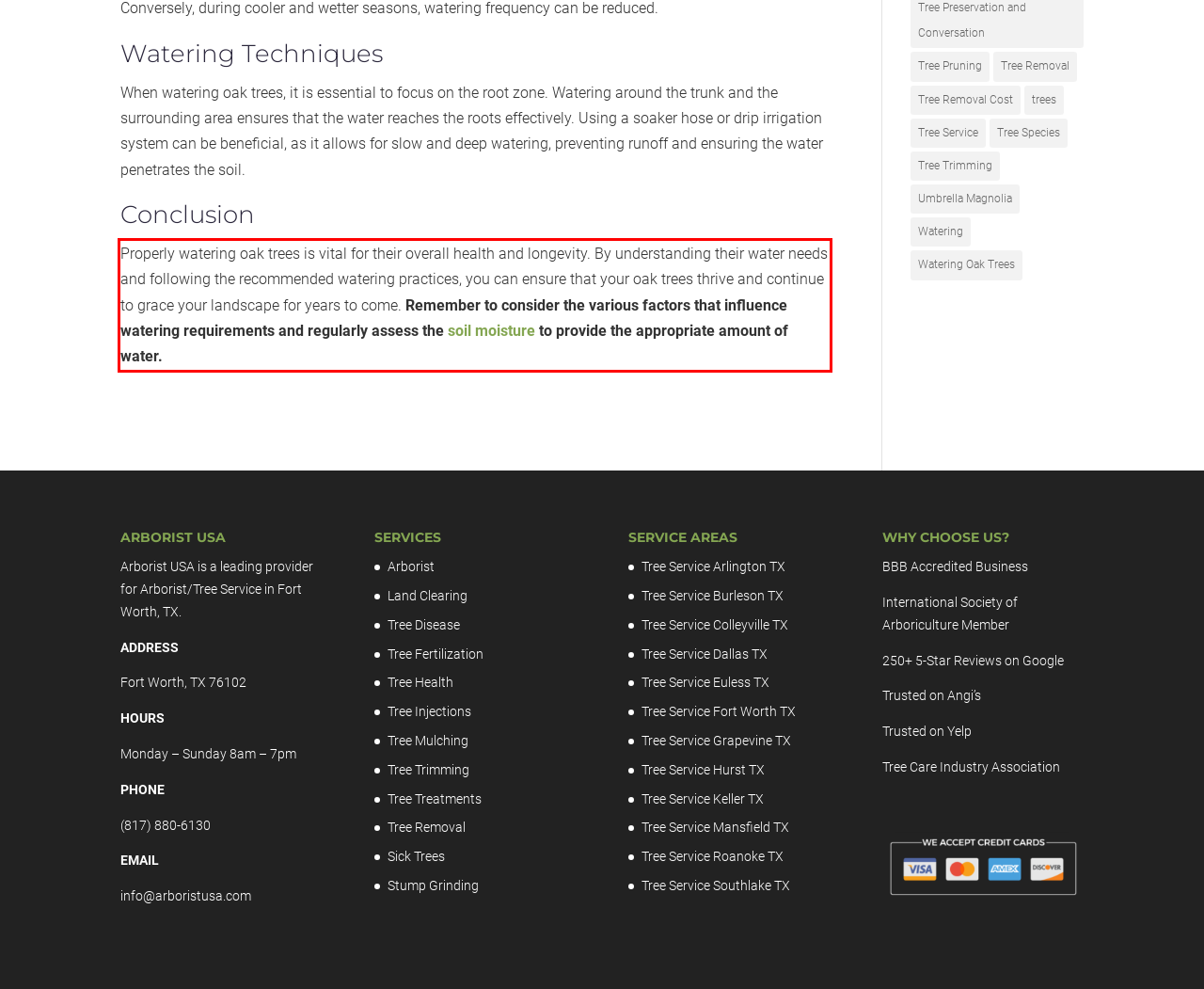Please use OCR to extract the text content from the red bounding box in the provided webpage screenshot.

Properly watering oak trees is vital for their overall health and longevity. By understanding their water needs and following the recommended watering practices, you can ensure that your oak trees thrive and continue to grace your landscape for years to come. Remember to consider the various factors that influence watering requirements and regularly assess the soil moisture to provide the appropriate amount of water.